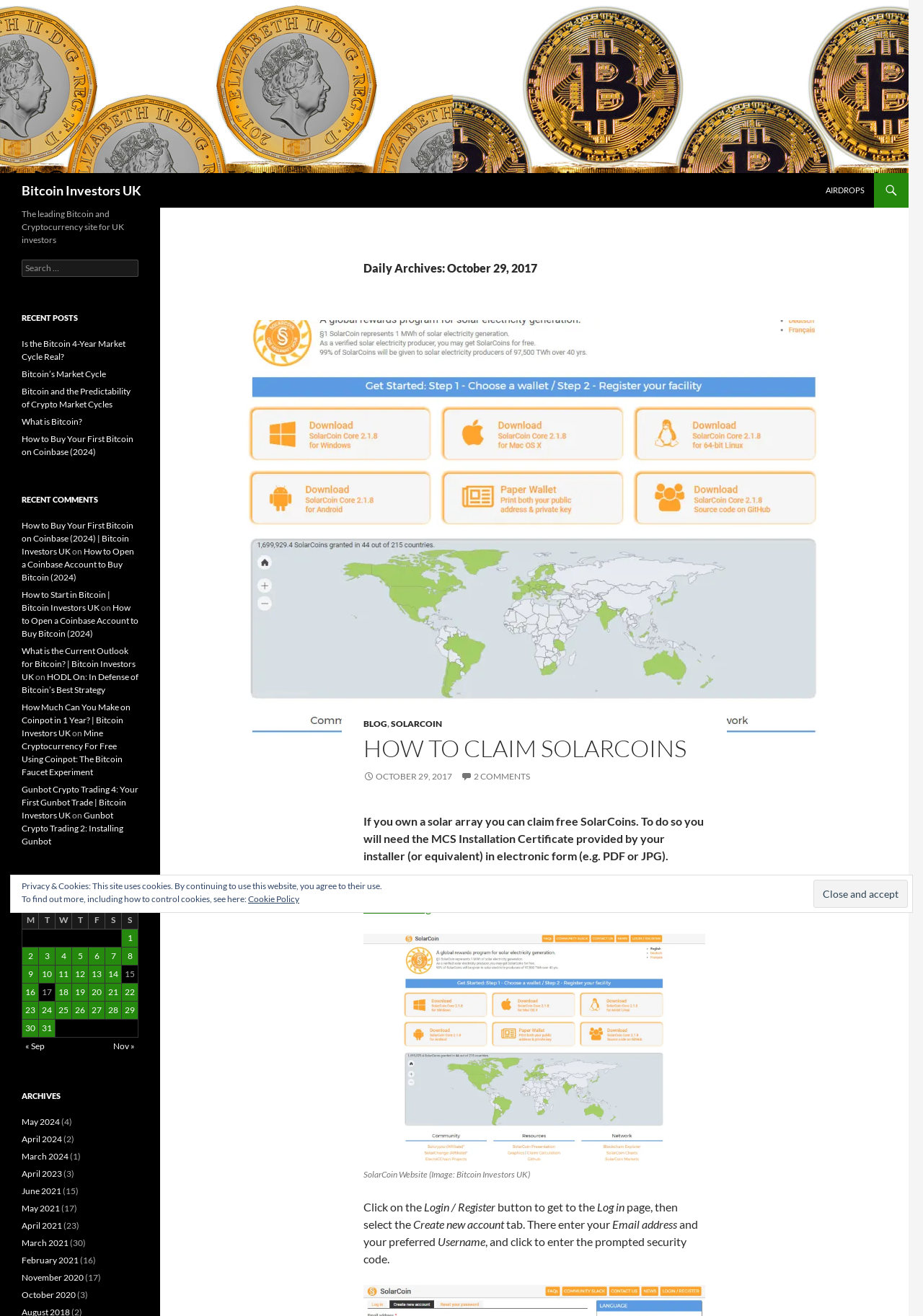What is the purpose of the 'Create new account' tab?
Using the image as a reference, answer with just one word or a short phrase.

To create a new account